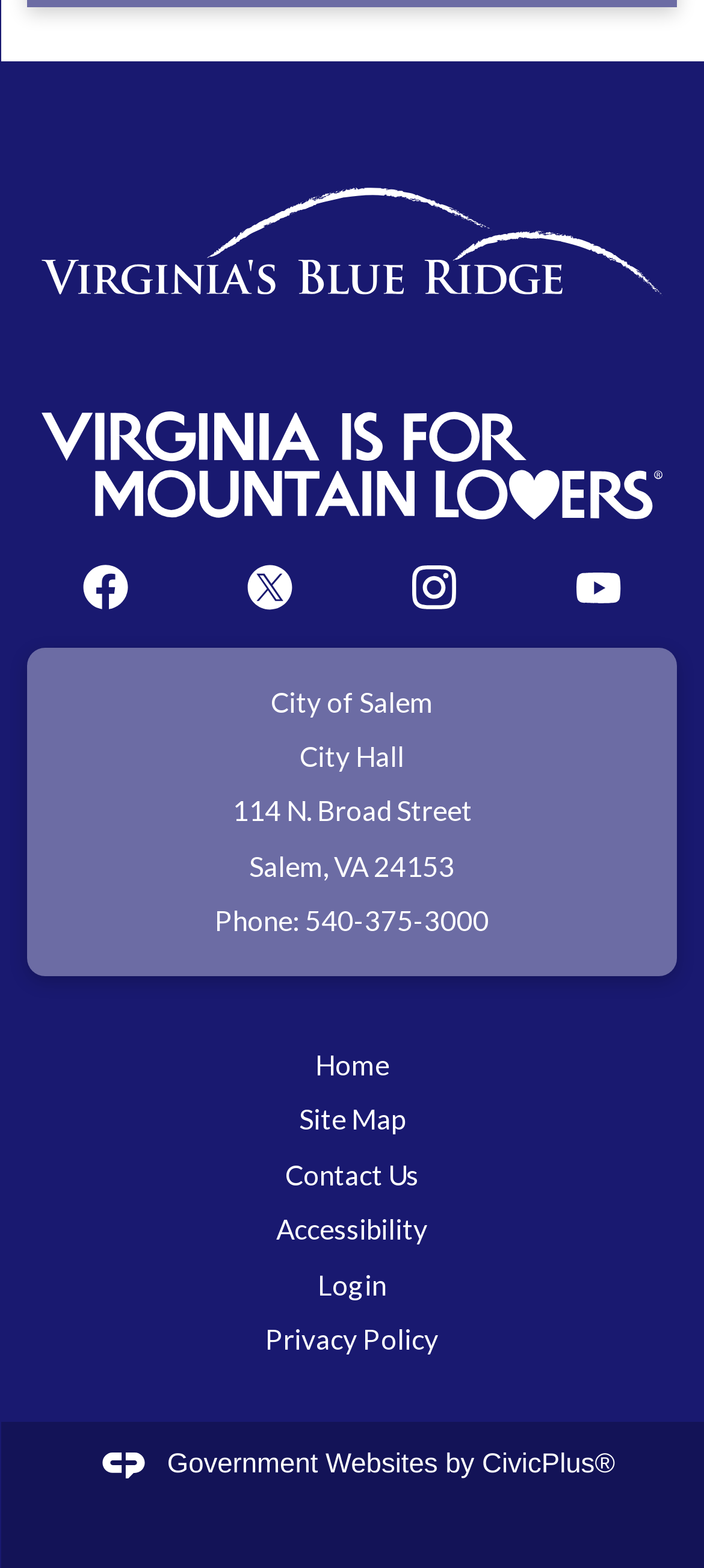Determine the bounding box coordinates of the clickable element to complete this instruction: "Go to Home page". Provide the coordinates in the format of four float numbers between 0 and 1, [left, top, right, bottom].

[0.447, 0.669, 0.553, 0.689]